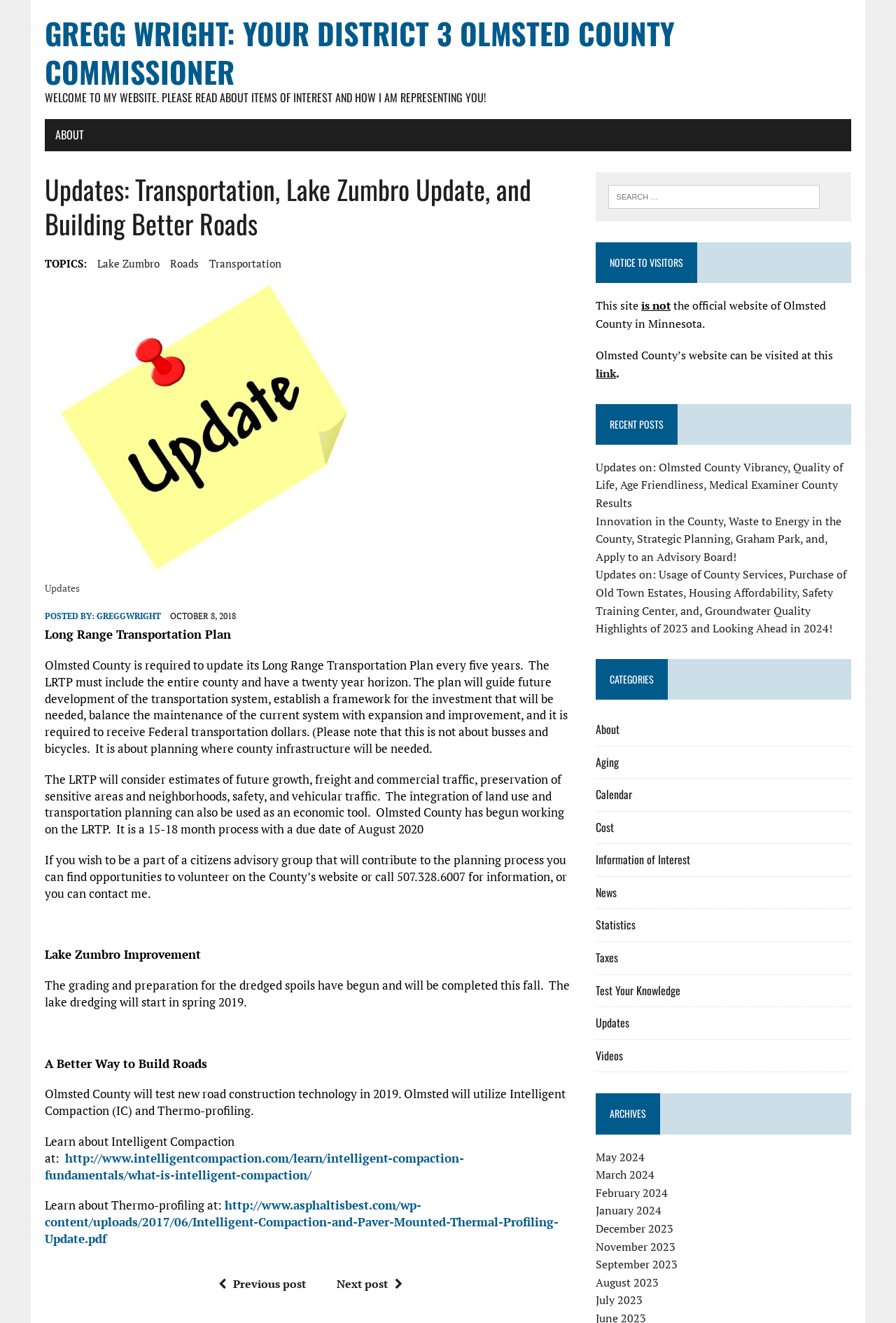Kindly determine the bounding box coordinates for the clickable area to achieve the given instruction: "Search for something".

[0.679, 0.14, 0.915, 0.158]